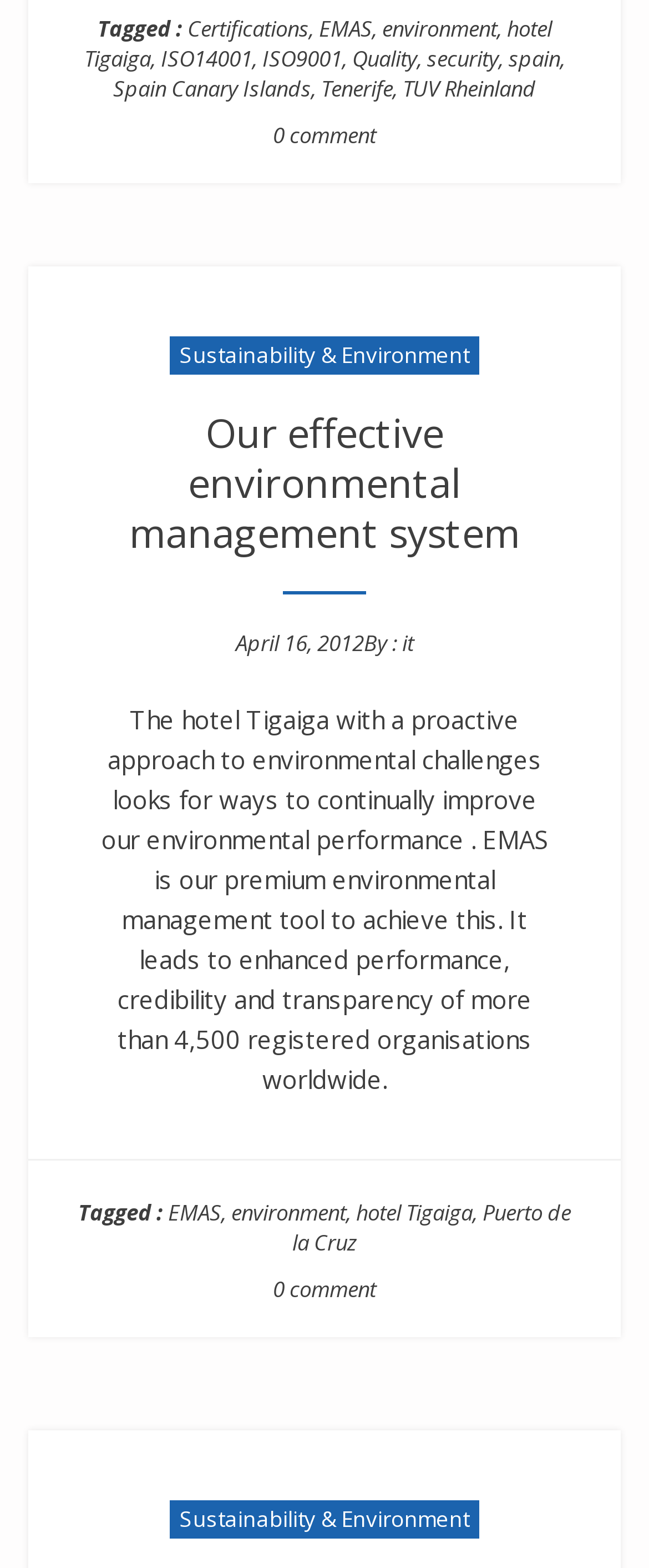What is the environmental management tool used?
Answer the question with a detailed and thorough explanation.

The environmental management tool used is 'EMAS' which is mentioned in the link 'EMAS' with bounding box coordinates [0.491, 0.009, 0.573, 0.028] and also in the link 'EMAS' with bounding box coordinates [0.259, 0.764, 0.341, 0.783]